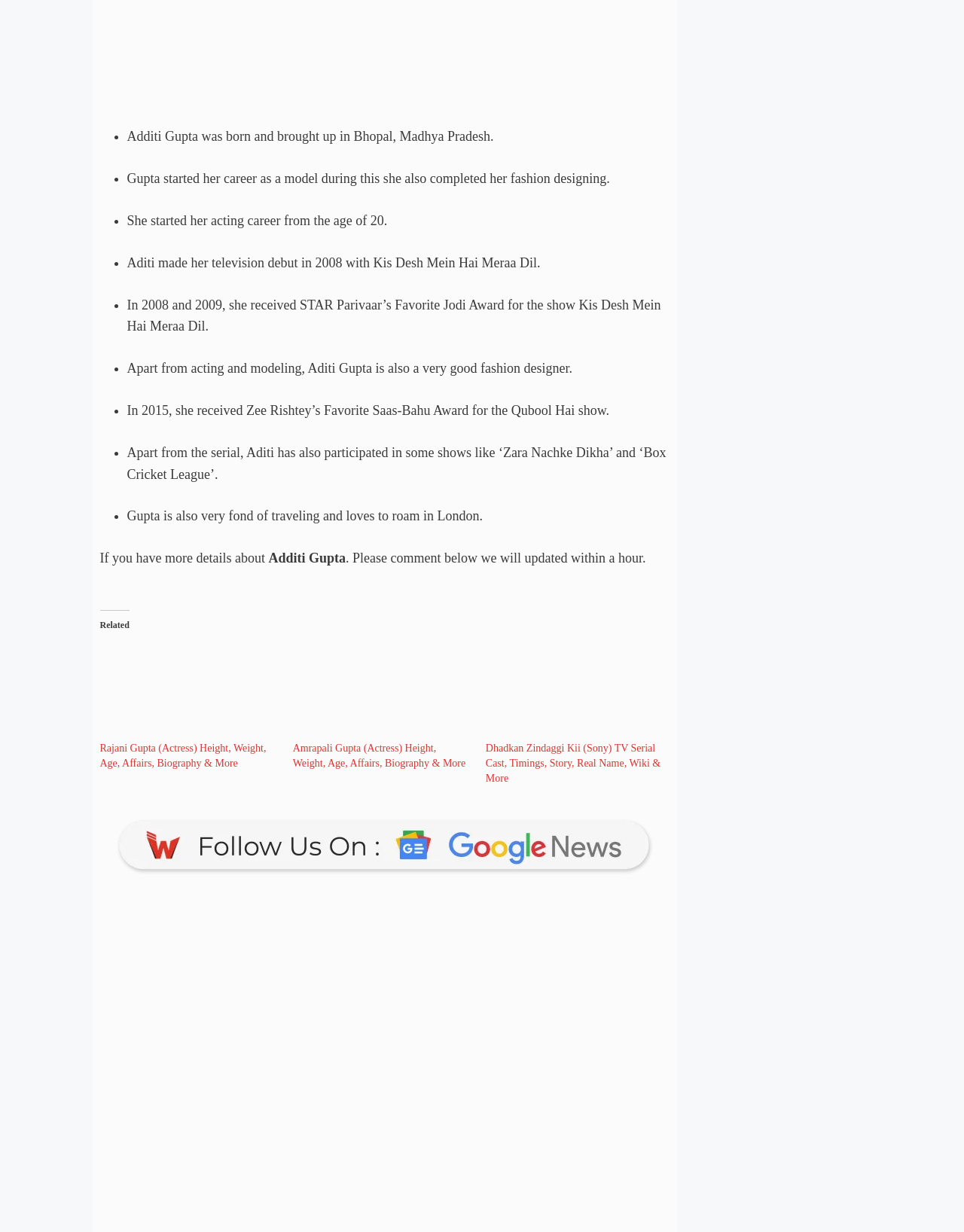Please determine the bounding box coordinates of the element to click on in order to accomplish the following task: "Check the related information about Amrapali Gupta". Ensure the coordinates are four float numbers ranging from 0 to 1, i.e., [left, top, right, bottom].

[0.304, 0.519, 0.488, 0.602]